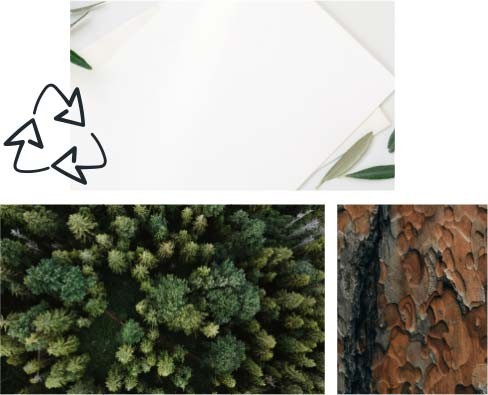Answer the question below in one word or phrase:
What is showcased in the overhead view?

Dense forest